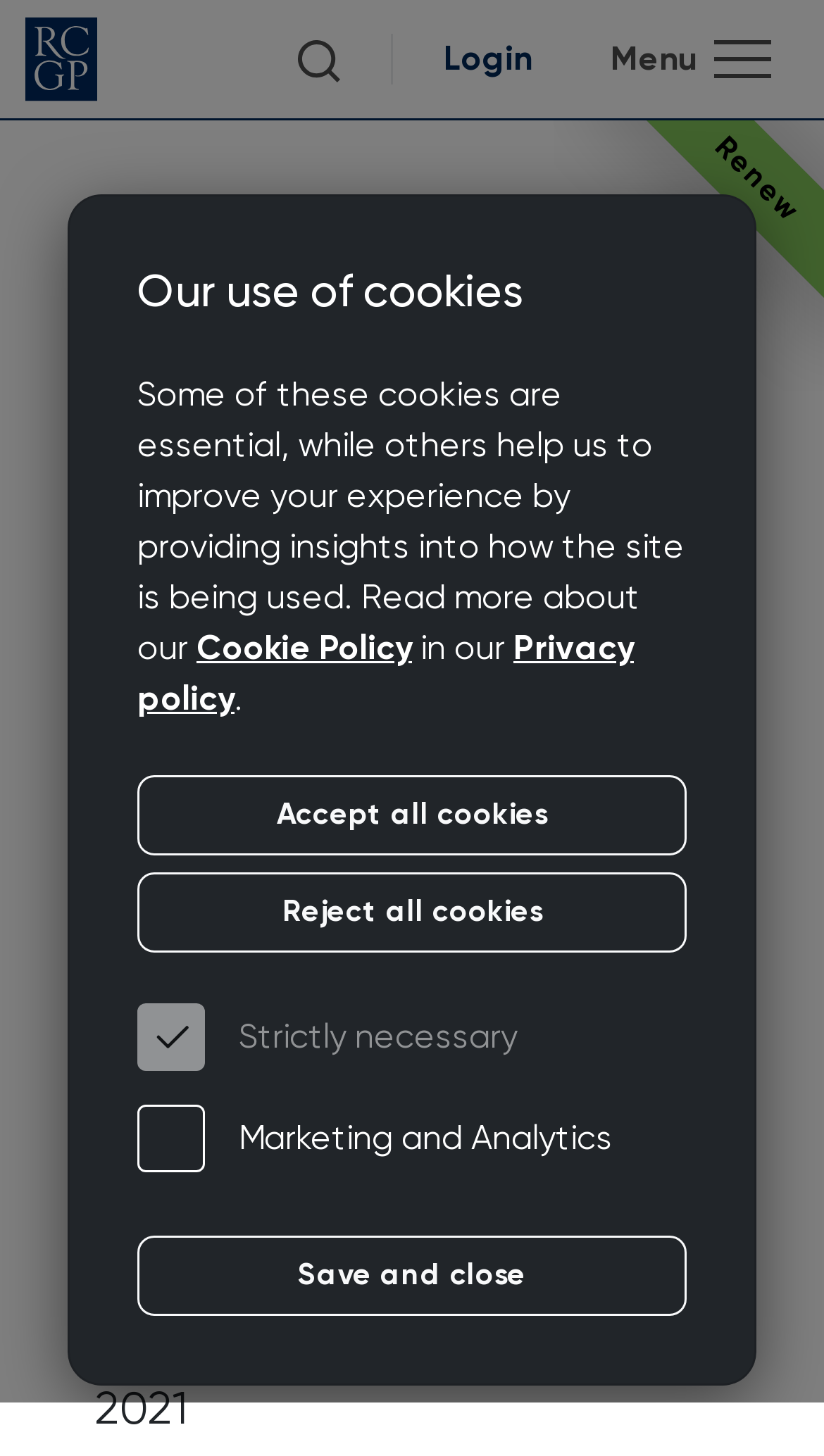Determine the bounding box coordinates of the element that should be clicked to execute the following command: "Toggle the navigation menu".

[0.708, 0.012, 0.969, 0.07]